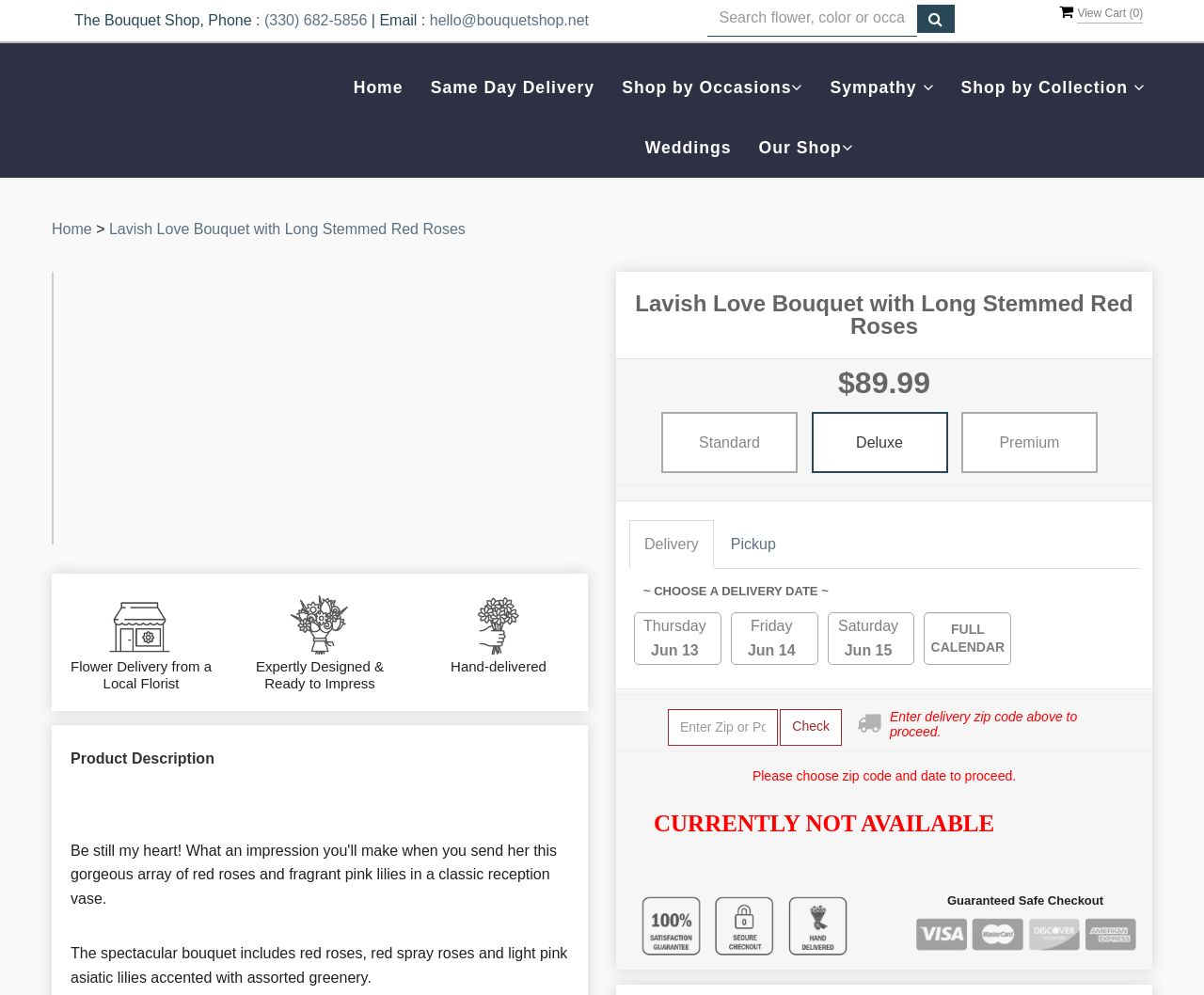Please find and report the bounding box coordinates of the element to click in order to perform the following action: "Click the 'Thursday Jun 13' delivery date button". The coordinates should be expressed as four float numbers between 0 and 1, in the format [left, top, right, bottom].

[0.527, 0.616, 0.598, 0.667]